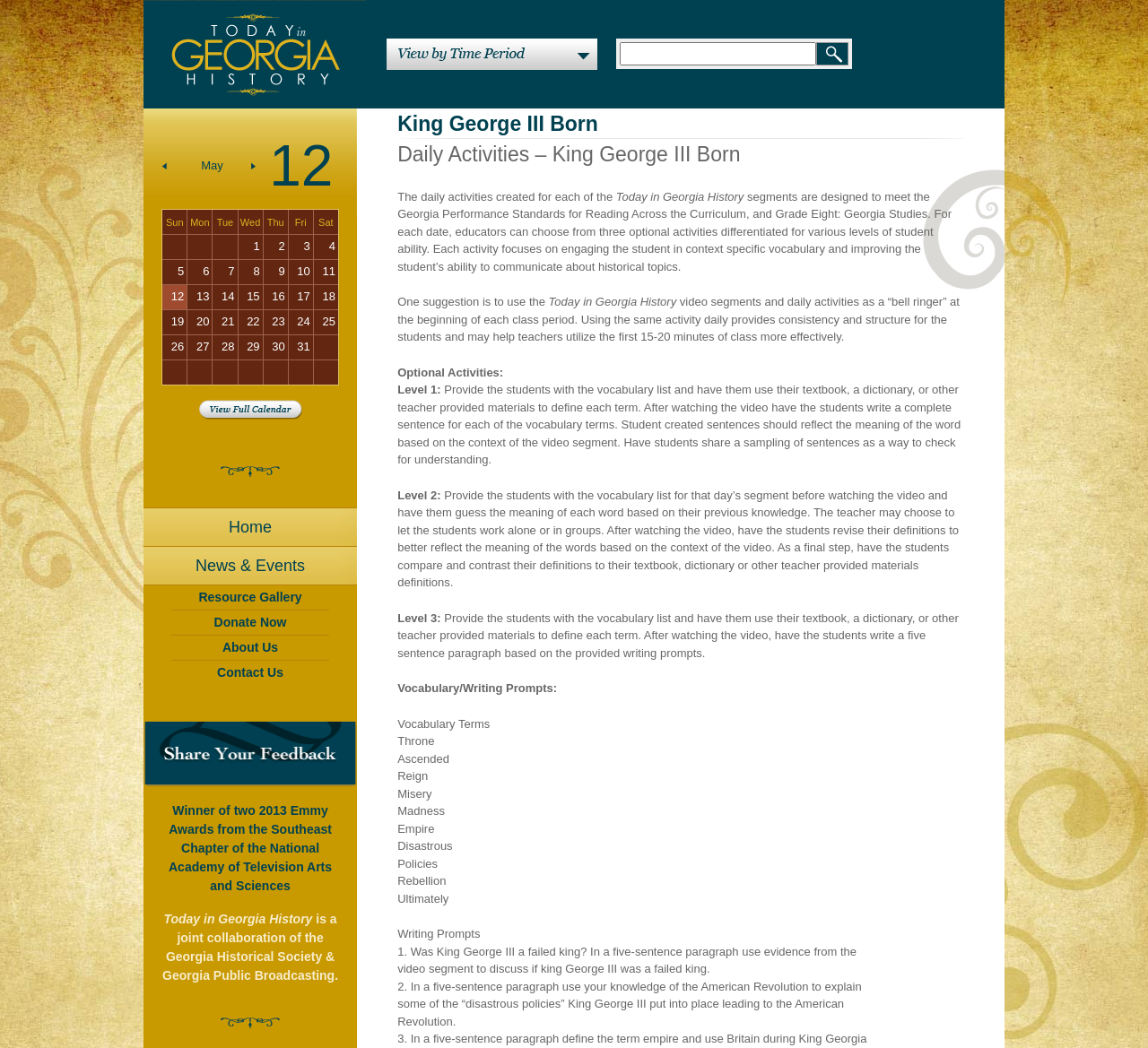Please find the bounding box coordinates of the element that needs to be clicked to perform the following instruction: "view related topics". The bounding box coordinates should be four float numbers between 0 and 1, represented as [left, top, right, bottom].

None